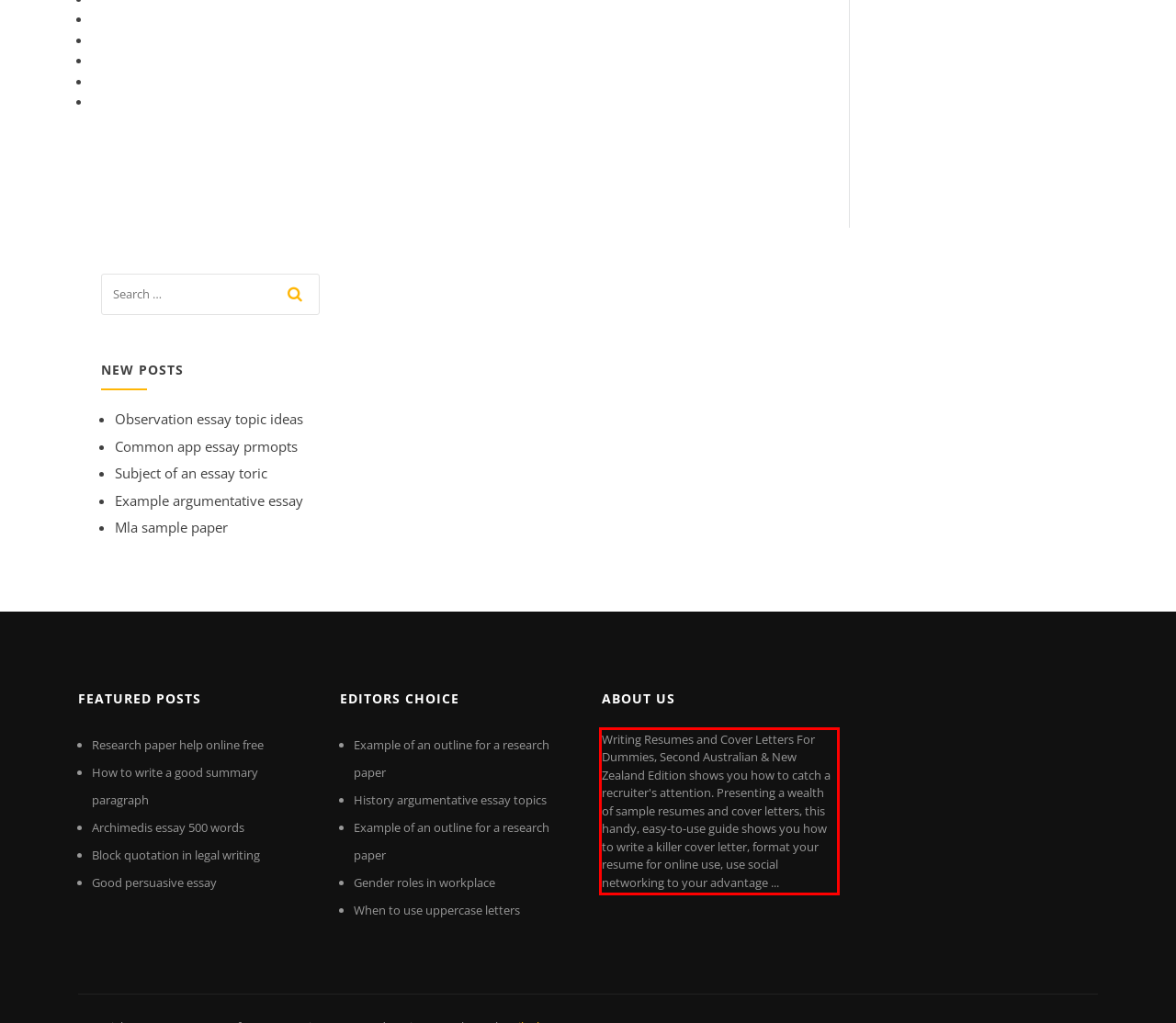Given the screenshot of the webpage, identify the red bounding box, and recognize the text content inside that red bounding box.

Writing Resumes and Cover Letters For Dummies, Second Australian & New Zealand Edition shows you how to catch a recruiter's attention. Presenting a wealth of sample resumes and cover letters, this handy, easy-to-use guide shows you how to write a killer cover letter, format your resume for online use, use social networking to your advantage ...